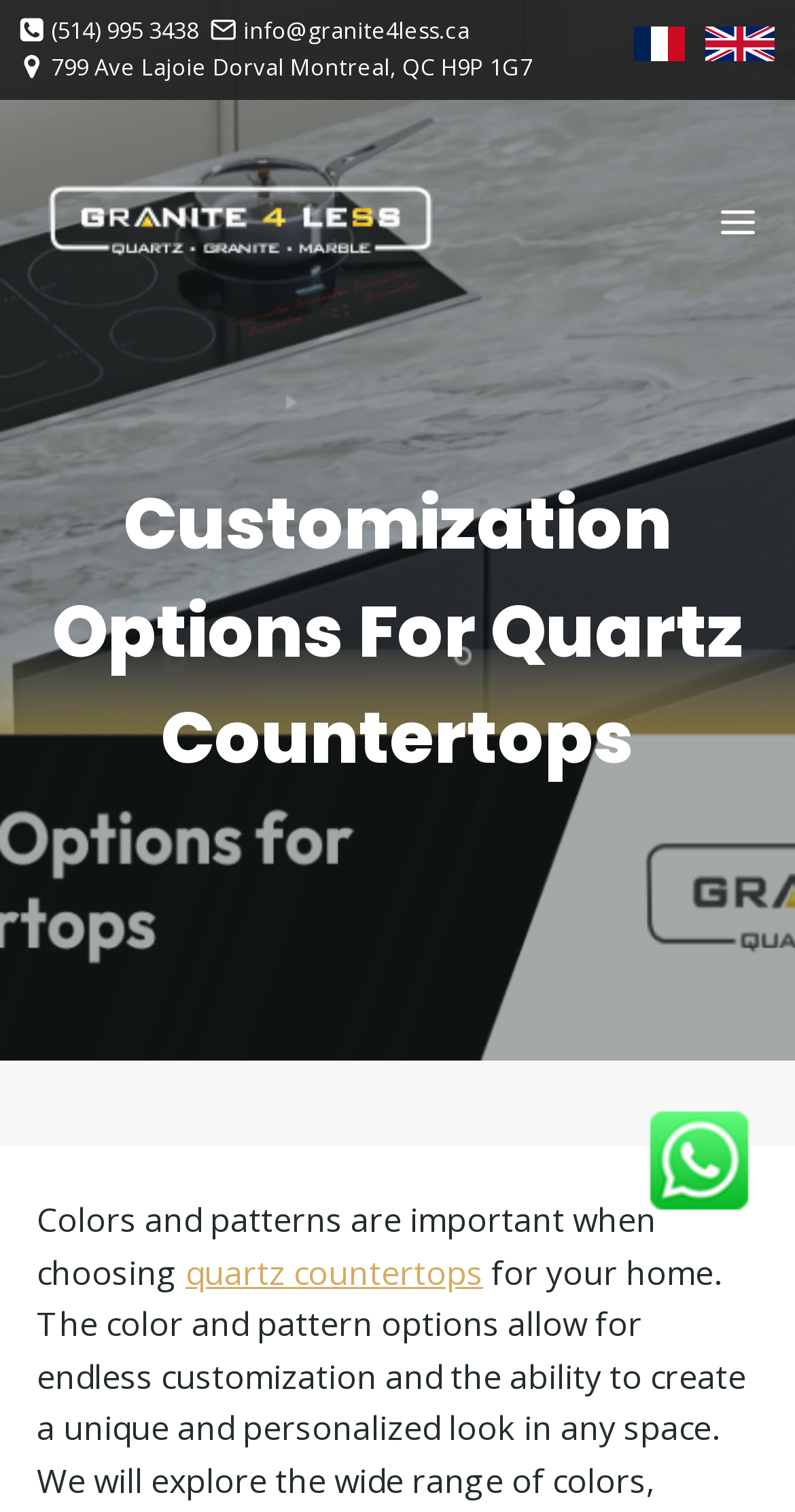What is the topic of the webpage?
From the image, respond using a single word or phrase.

Quartz countertops